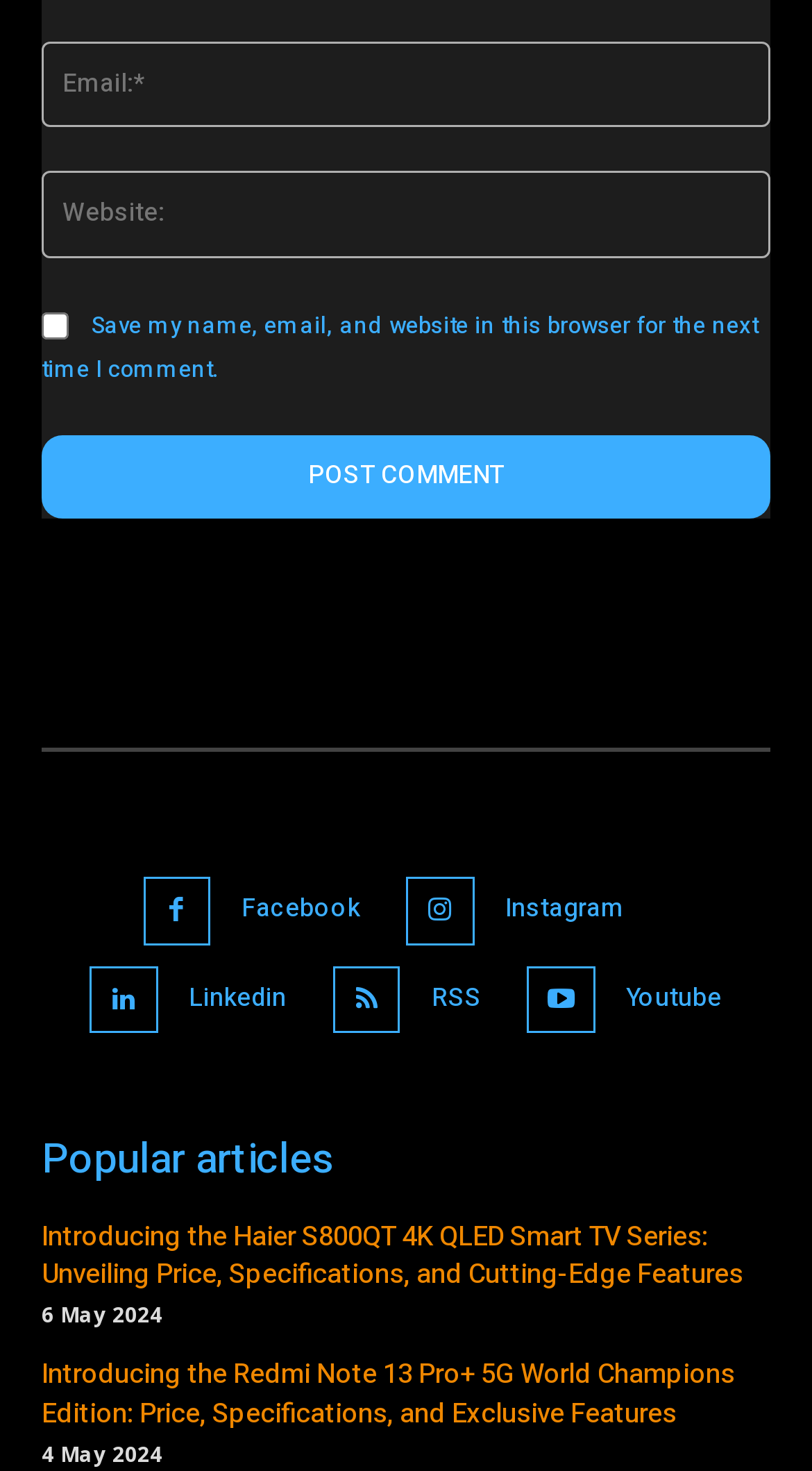Carefully examine the image and provide an in-depth answer to the question: How many social media links are there?

I counted the number of social media links at the bottom of the webpage, which includes Facebook, Instagram, Linkedin, RSS, Youtube, and four other icons.